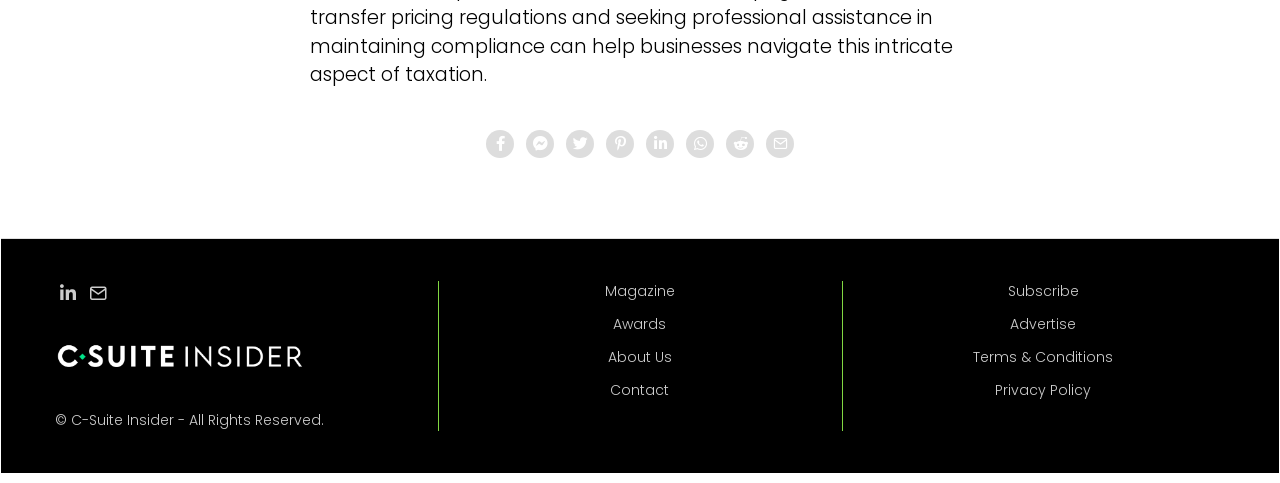Provide the bounding box coordinates of the section that needs to be clicked to accomplish the following instruction: "Click the Contact link."

[0.477, 0.786, 0.523, 0.828]